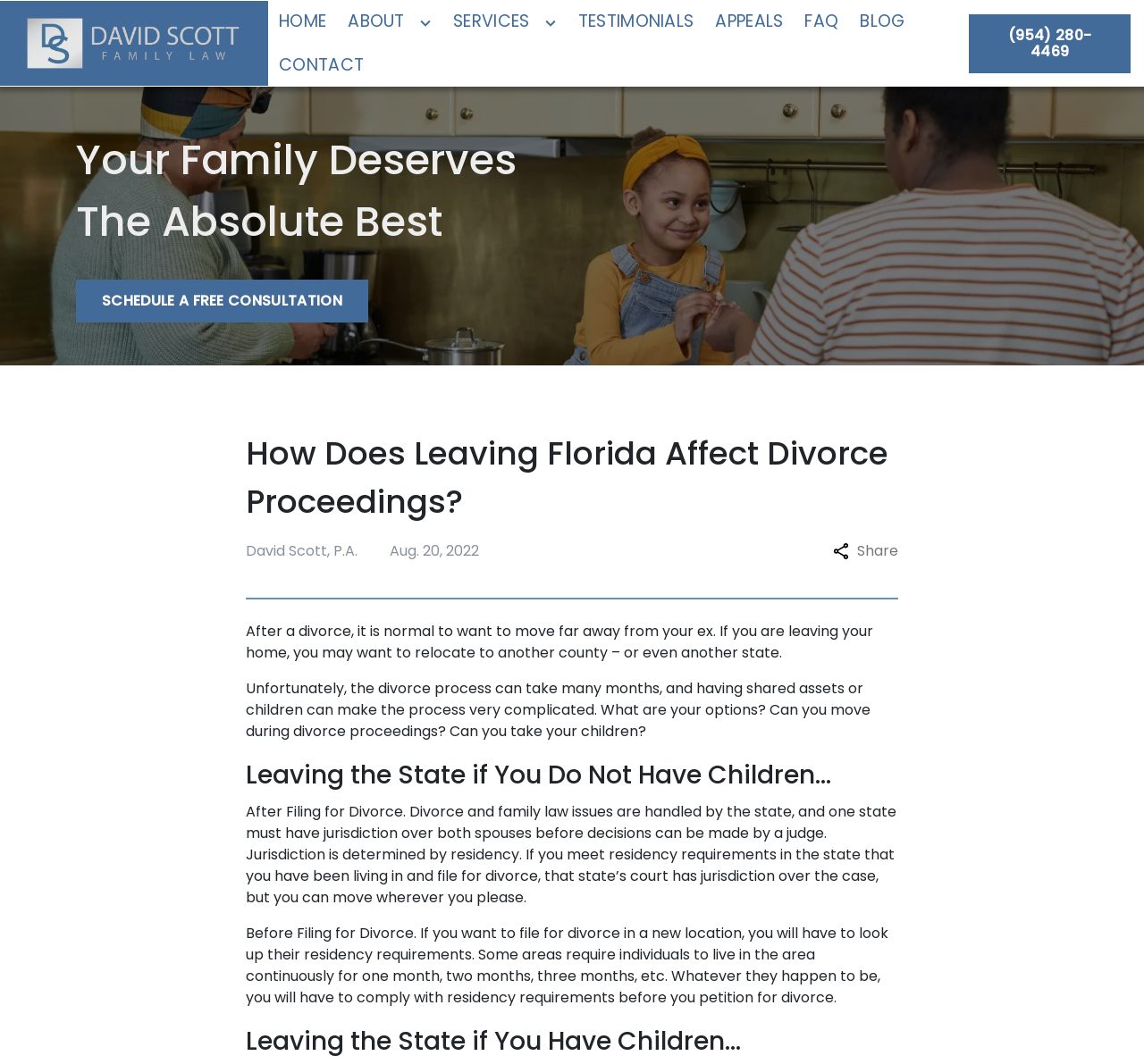Analyze and describe the webpage in a detailed narrative.

This webpage appears to be a law firm's website, specifically focused on divorce proceedings. At the top left corner, there is a logo and a link to the home page. Next to it, there are several navigation links, including "Home", "About", "Services", "Testimonials", "Appeals", "FAQ", "Blog", and "Contact". These links are positioned horizontally across the top of the page.

Below the navigation links, there is a large heading that reads "How Does Leaving Florida Affect Divorce Proceedings?" followed by the law firm's name, "David Scott, P.A.", and the date "Aug. 20, 2022". 

On the right side of the page, there is a call-to-action button to schedule a free consultation, along with the law firm's phone number. 

The main content of the page is divided into sections, each with its own heading. The first section discusses the desire to move away from an ex after a divorce and the complications that can arise. The second section, "Leaving the State if You Do Not Have Children…", explains the jurisdiction of divorce cases and the residency requirements for filing for divorce in a new location. The third section, "Leaving the State if You Have Children…", is not fully visible on the page, but it likely continues the discussion on divorce proceedings with children involved.

Throughout the page, there are social media links and a "Share" button, allowing users to share the content on various platforms.